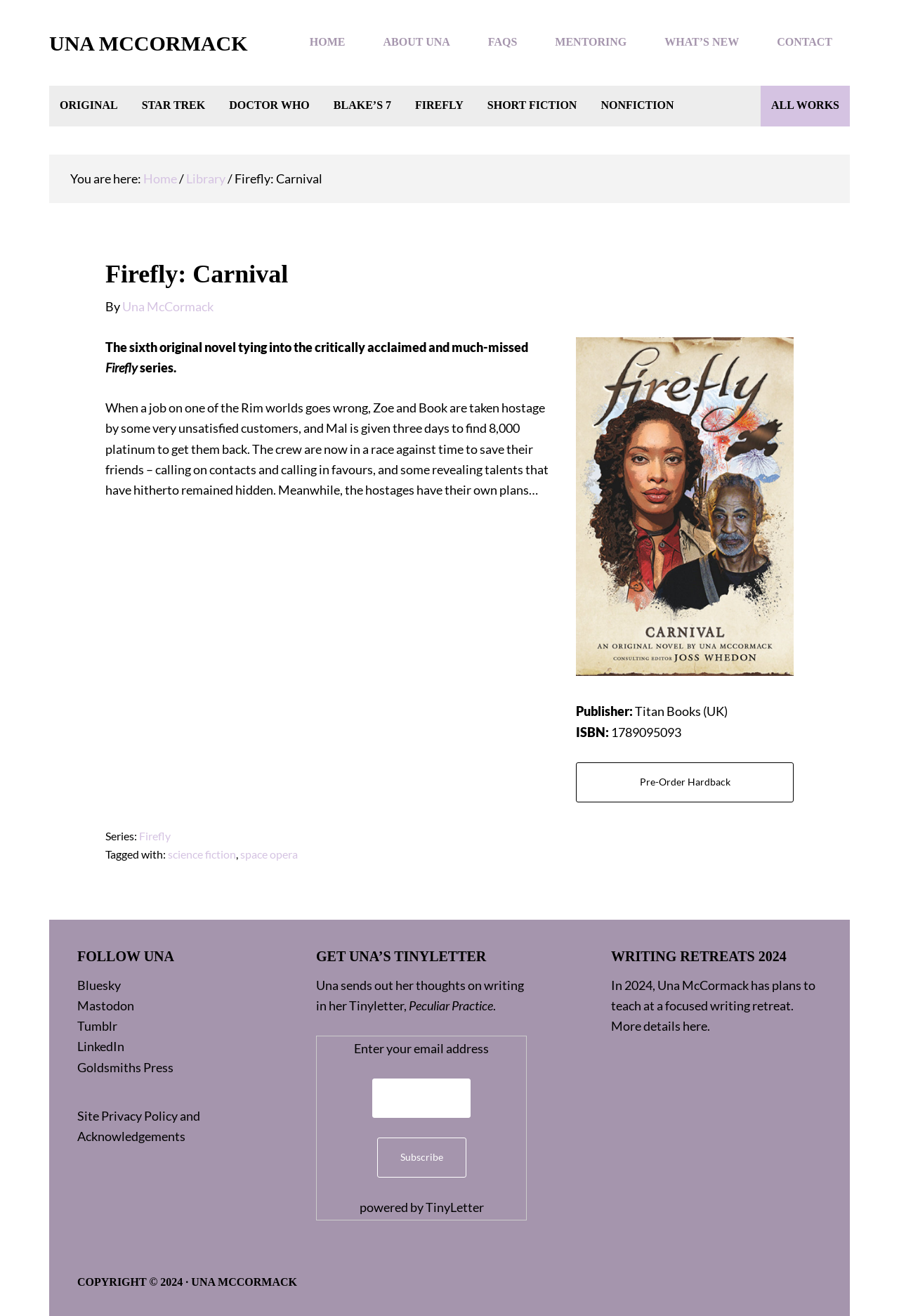Who is the author of the book?
Please utilize the information in the image to give a detailed response to the question.

The author of the book can be found in the article section, where it is mentioned as 'By Una McCormack'. This information is also available in the breadcrumb navigation as the author of the current page.